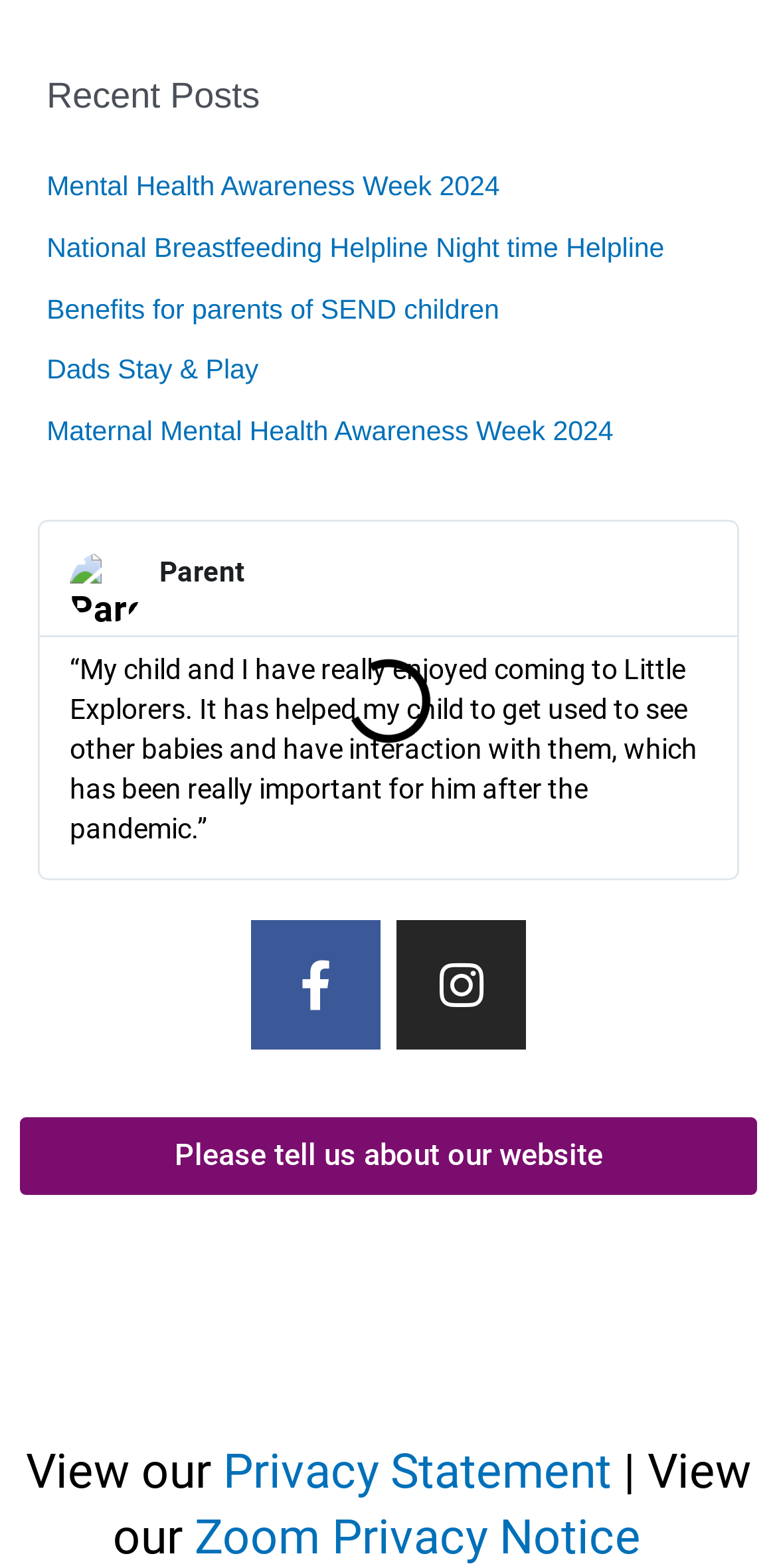Determine the bounding box coordinates of the clickable region to follow the instruction: "Provide feedback on the website".

[0.026, 0.712, 0.974, 0.762]